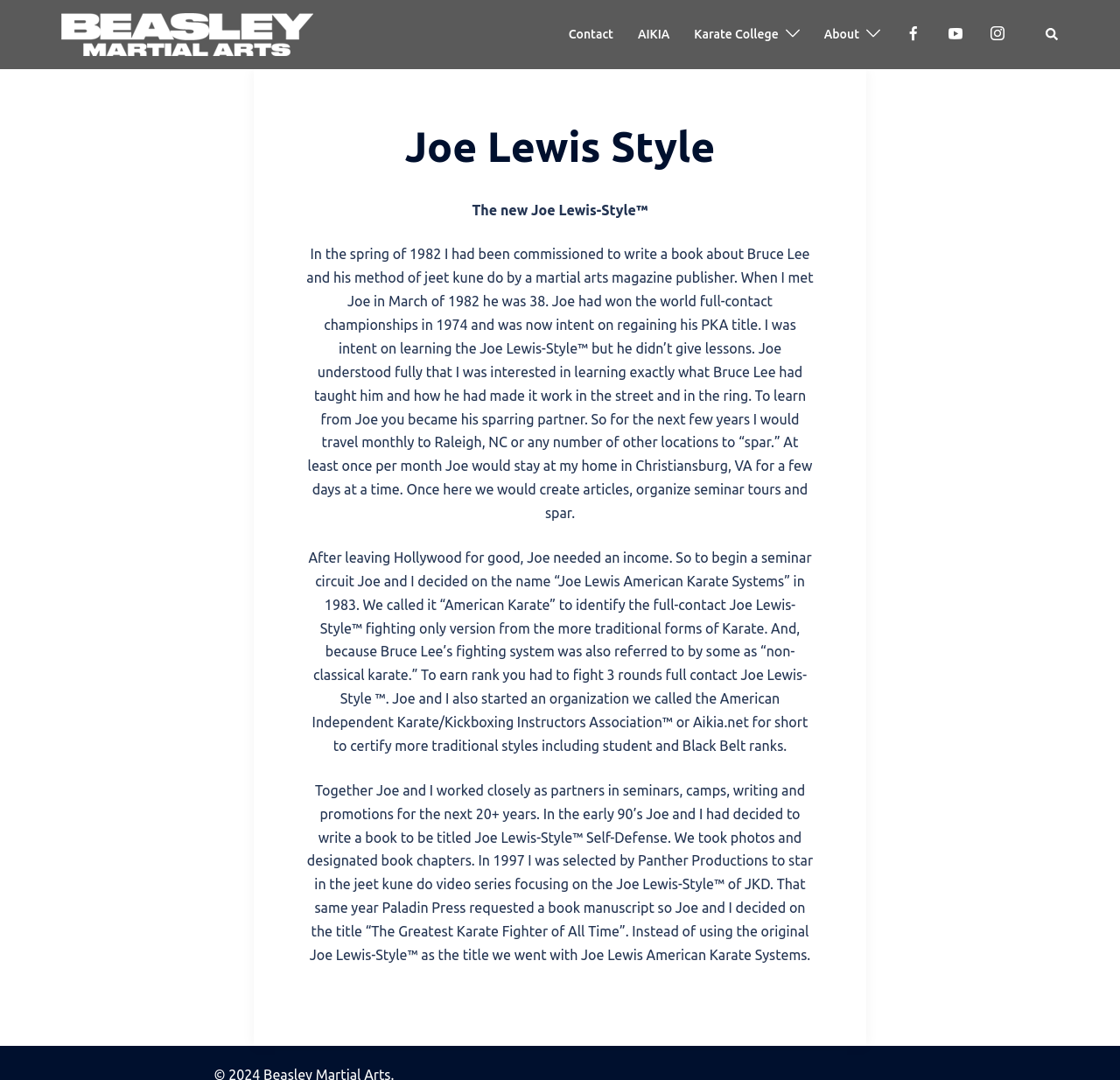What is the name of the organization founded by Joe and the author?
Using the details shown in the screenshot, provide a comprehensive answer to the question.

The text states that Joe and the author founded an organization called the American Independent Karate/Kickboxing Instructors Association, which is abbreviated as Aikia.